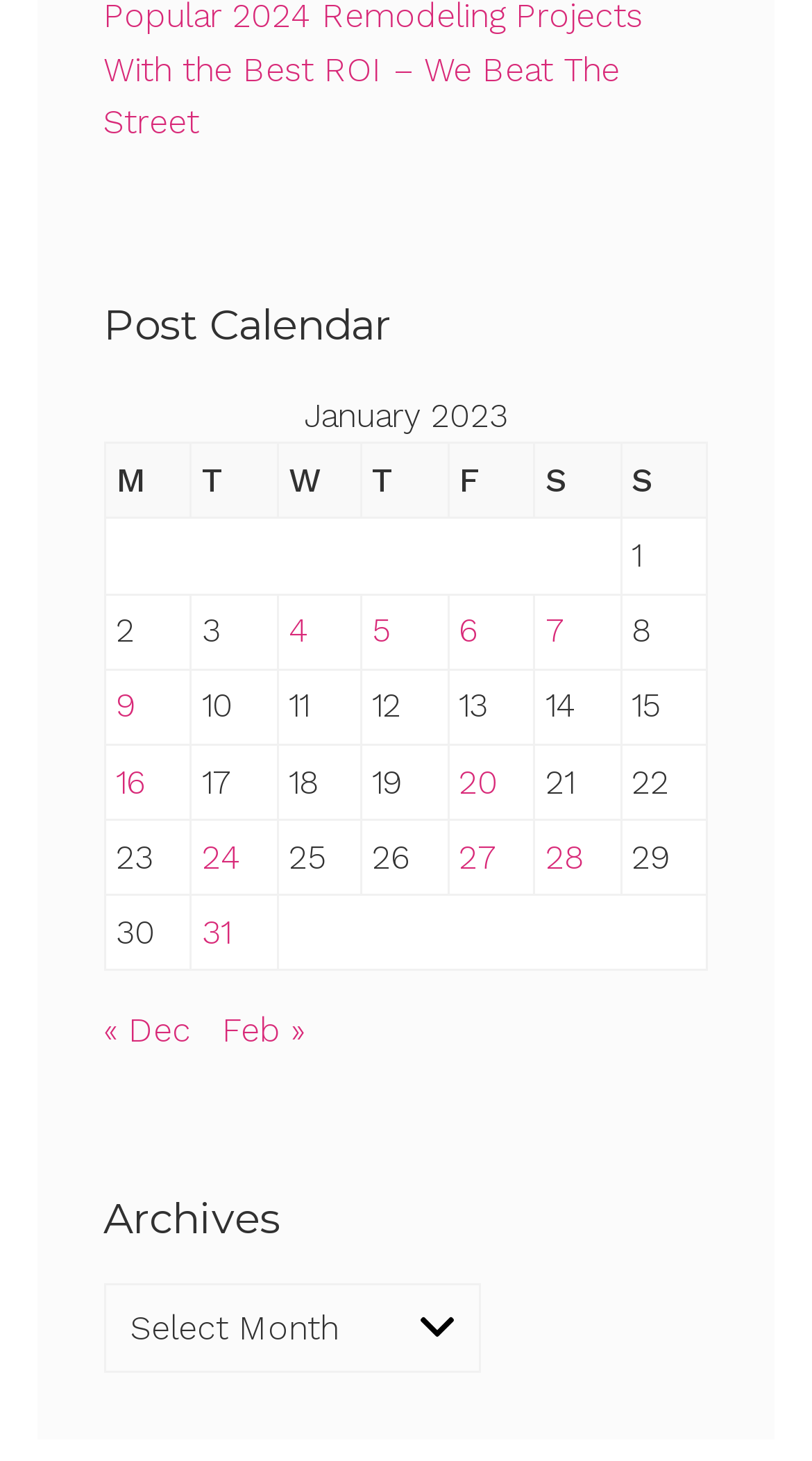How many days are listed in the Post Calendar?
Please give a detailed and elaborate answer to the question based on the image.

The number of days listed in the Post Calendar can be determined by counting the number of grid cells in the table. There are 31 grid cells, each representing a day of the month, from 1 to 31.